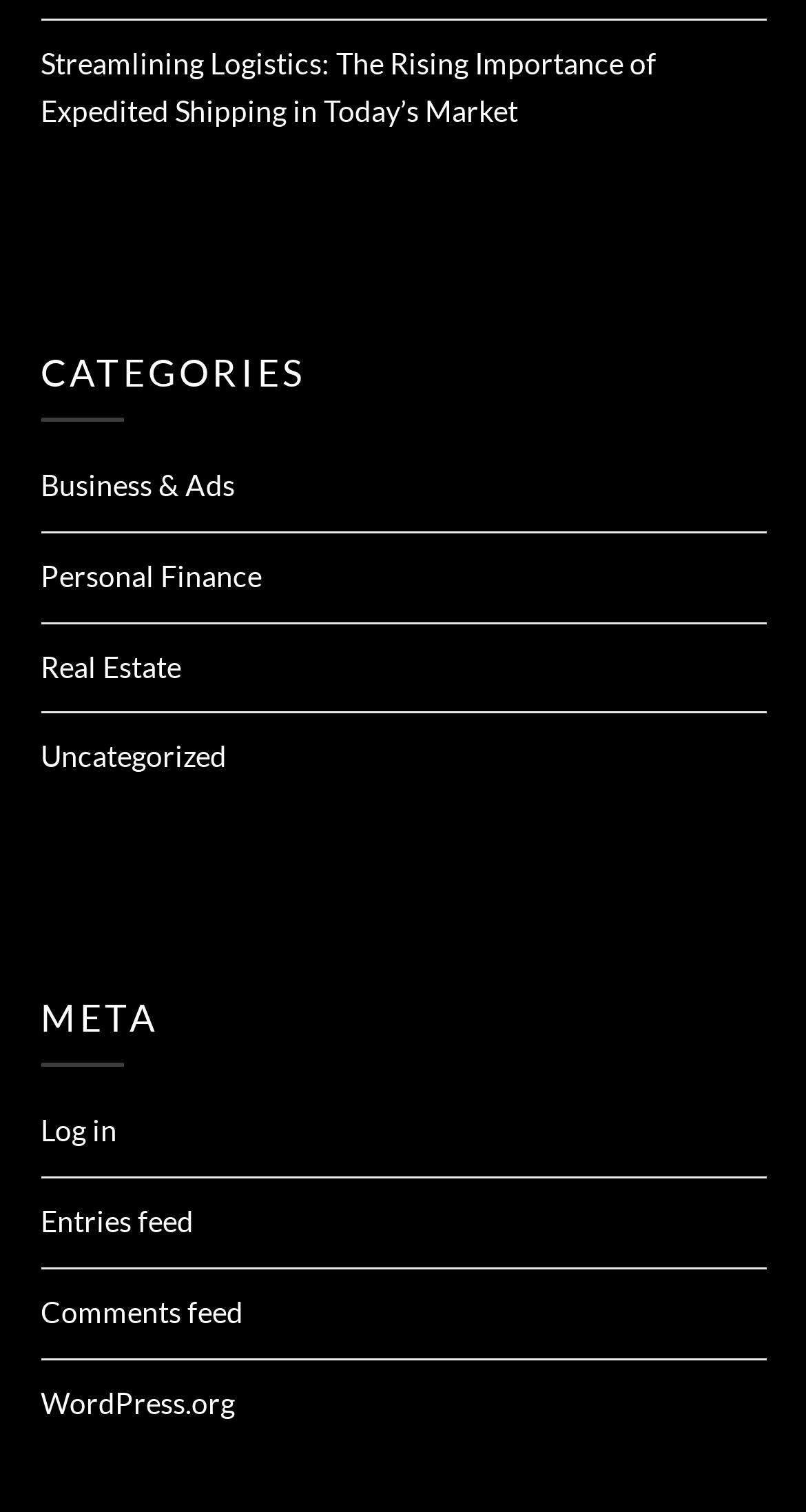Find the bounding box of the UI element described as follows: "Entries feed".

[0.05, 0.796, 0.24, 0.819]